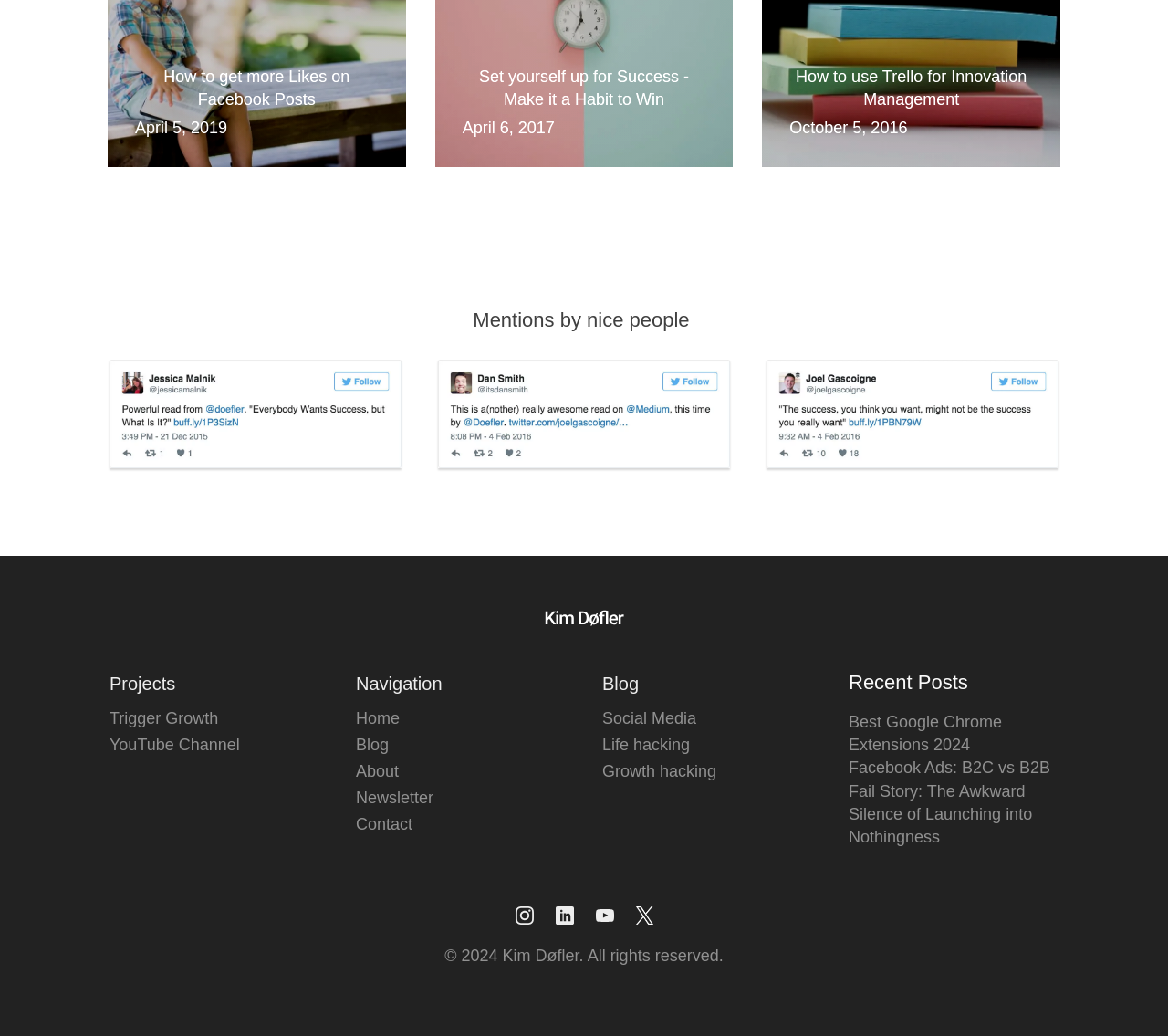Please identify the bounding box coordinates of the element that needs to be clicked to perform the following instruction: "Read the article about getting more likes on Facebook posts".

[0.116, 0.063, 0.324, 0.113]